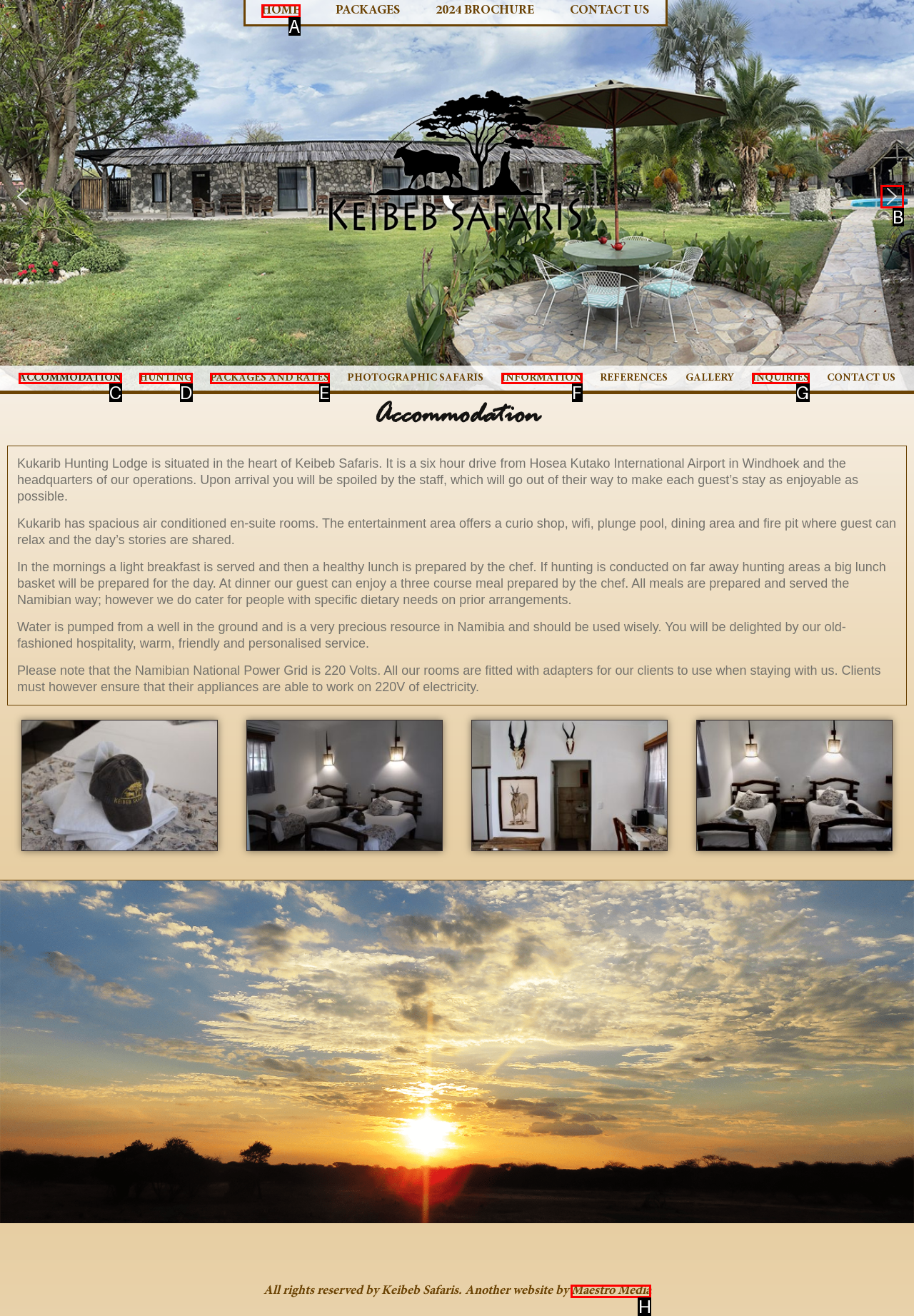Which UI element matches this description: PACKAGES AND RATES?
Reply with the letter of the correct option directly.

E